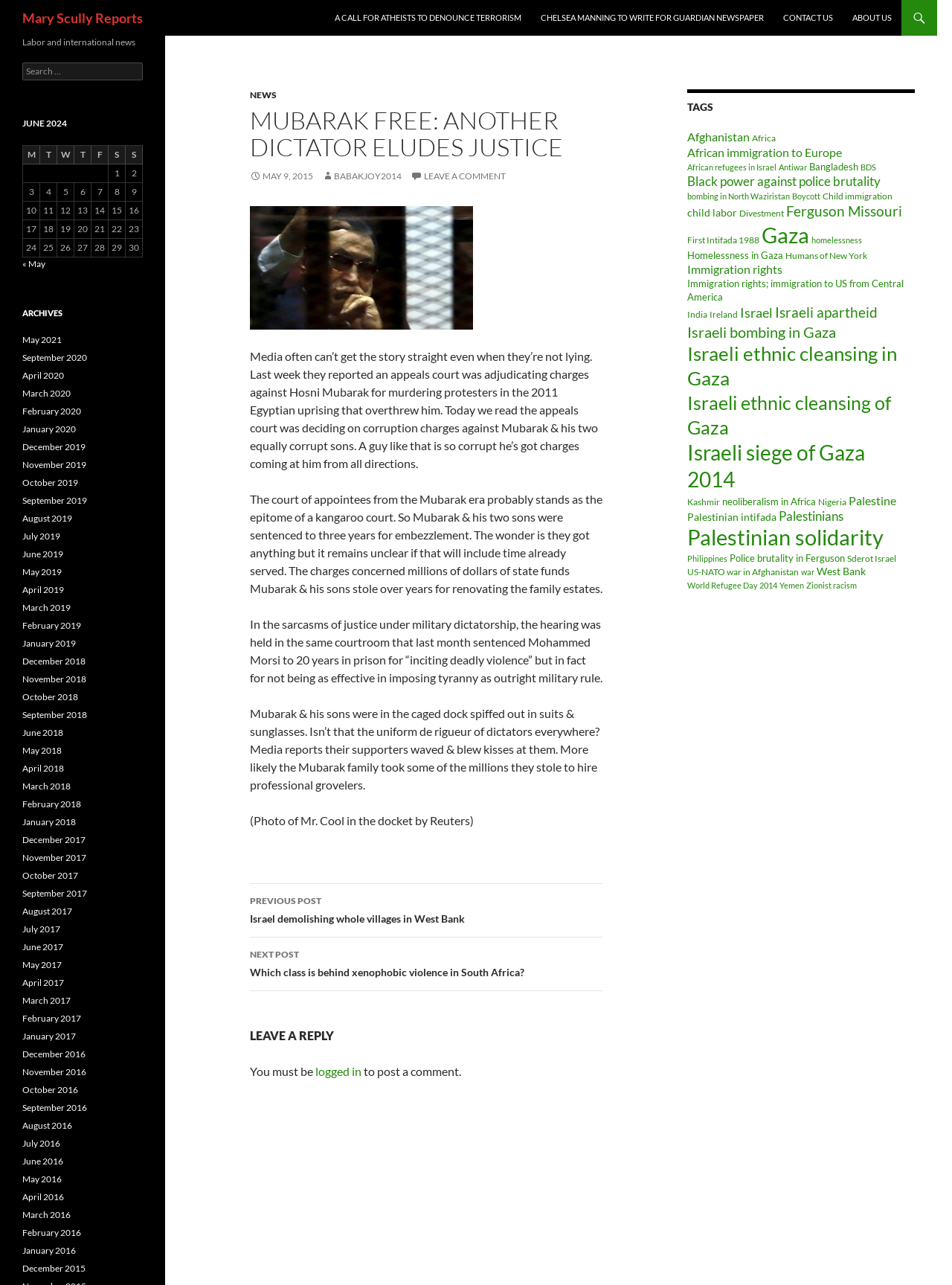Extract the main heading from the webpage content.

Mary Scully Reports